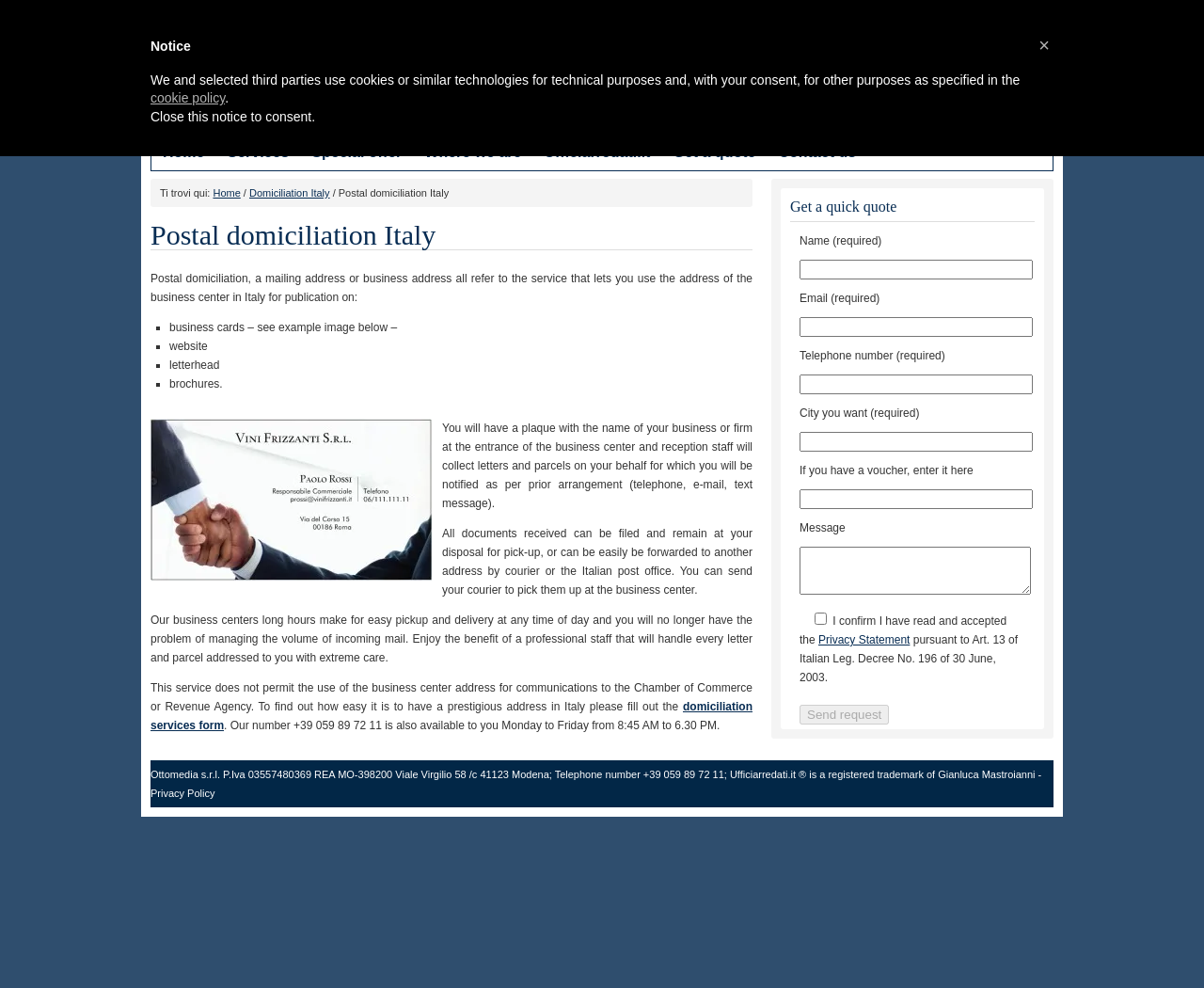Locate the bounding box of the UI element with the following description: "Get a quote".

[0.55, 0.134, 0.637, 0.172]